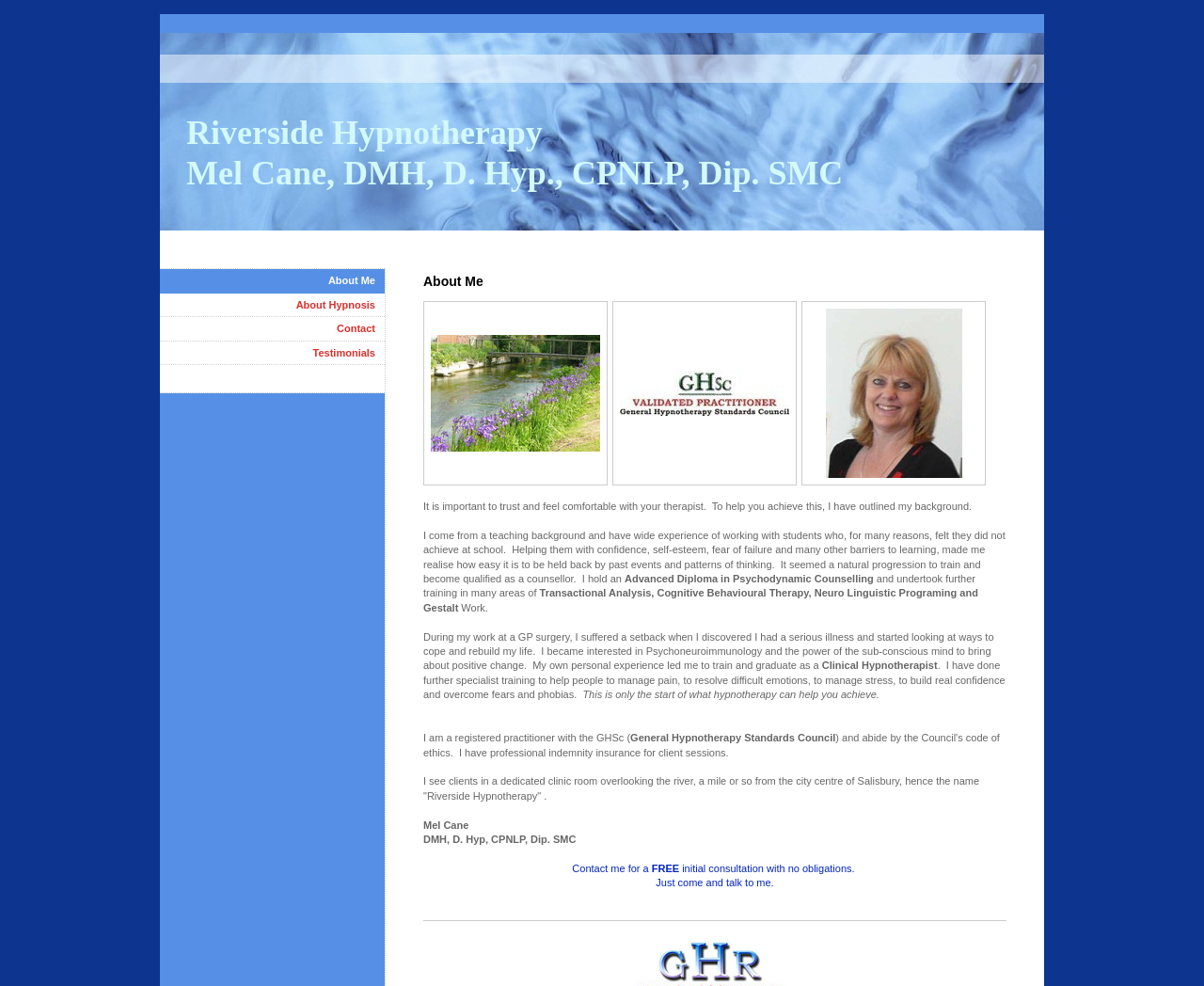Please provide the bounding box coordinates in the format (top-left x, top-left y, bottom-right x, bottom-right y). Remember, all values are floating point numbers between 0 and 1. What is the bounding box coordinate of the region described as: alt="editors faves sustainable style BLOG"

None